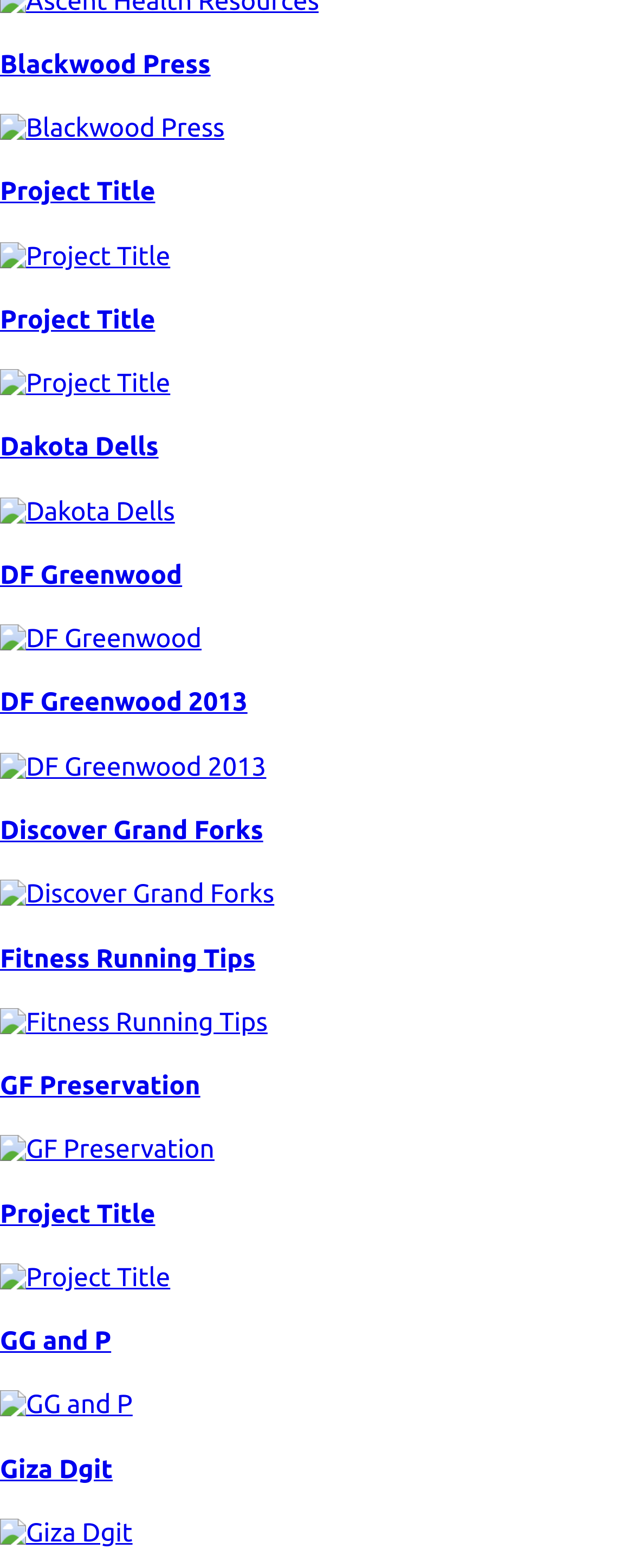Find the bounding box coordinates of the element's region that should be clicked in order to follow the given instruction: "view Project Title". The coordinates should consist of four float numbers between 0 and 1, i.e., [left, top, right, bottom].

[0.0, 0.113, 1.0, 0.173]